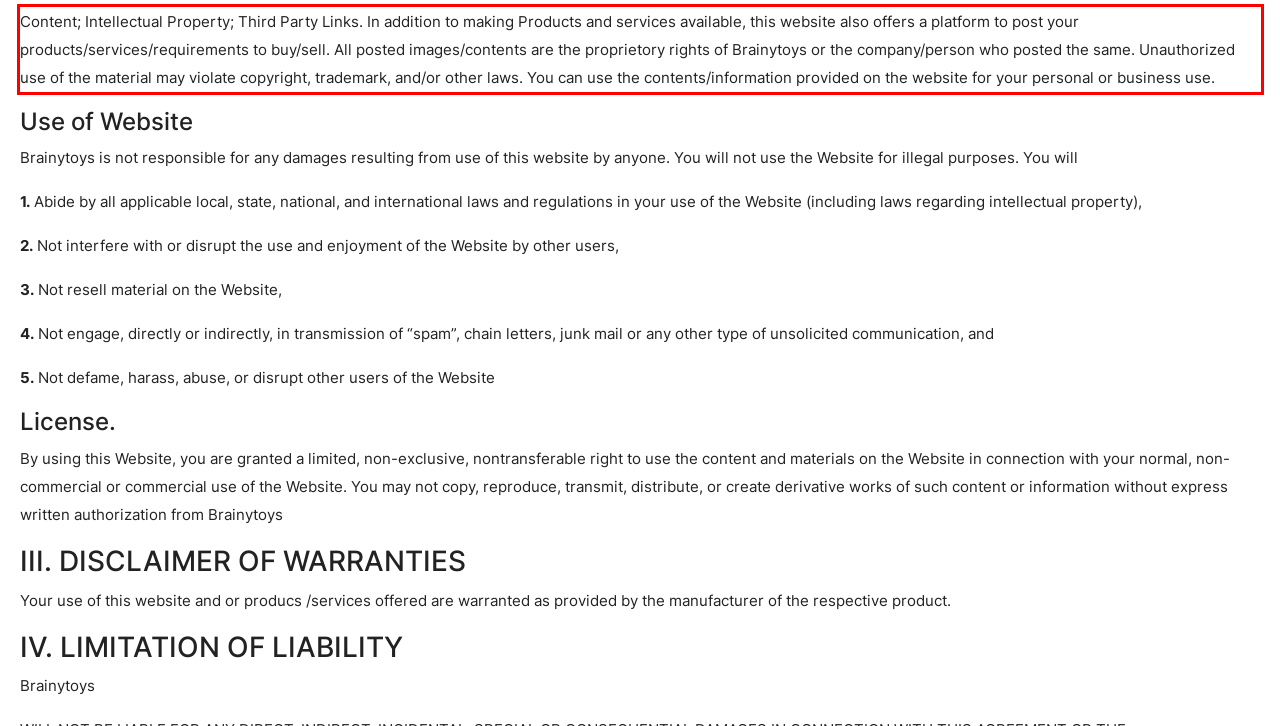Given a screenshot of a webpage containing a red bounding box, perform OCR on the text within this red bounding box and provide the text content.

Content; Intellectual Property; Third Party Links. In addition to making Products and services available, this website also offers a platform to post your products/services/requirements to buy/sell. All posted images/contents are the proprietory rights of Brainytoys or the company/person who posted the same. Unauthorized use of the material may violate copyright, trademark, and/or other laws. You can use the contents/information provided on the website for your personal or business use.